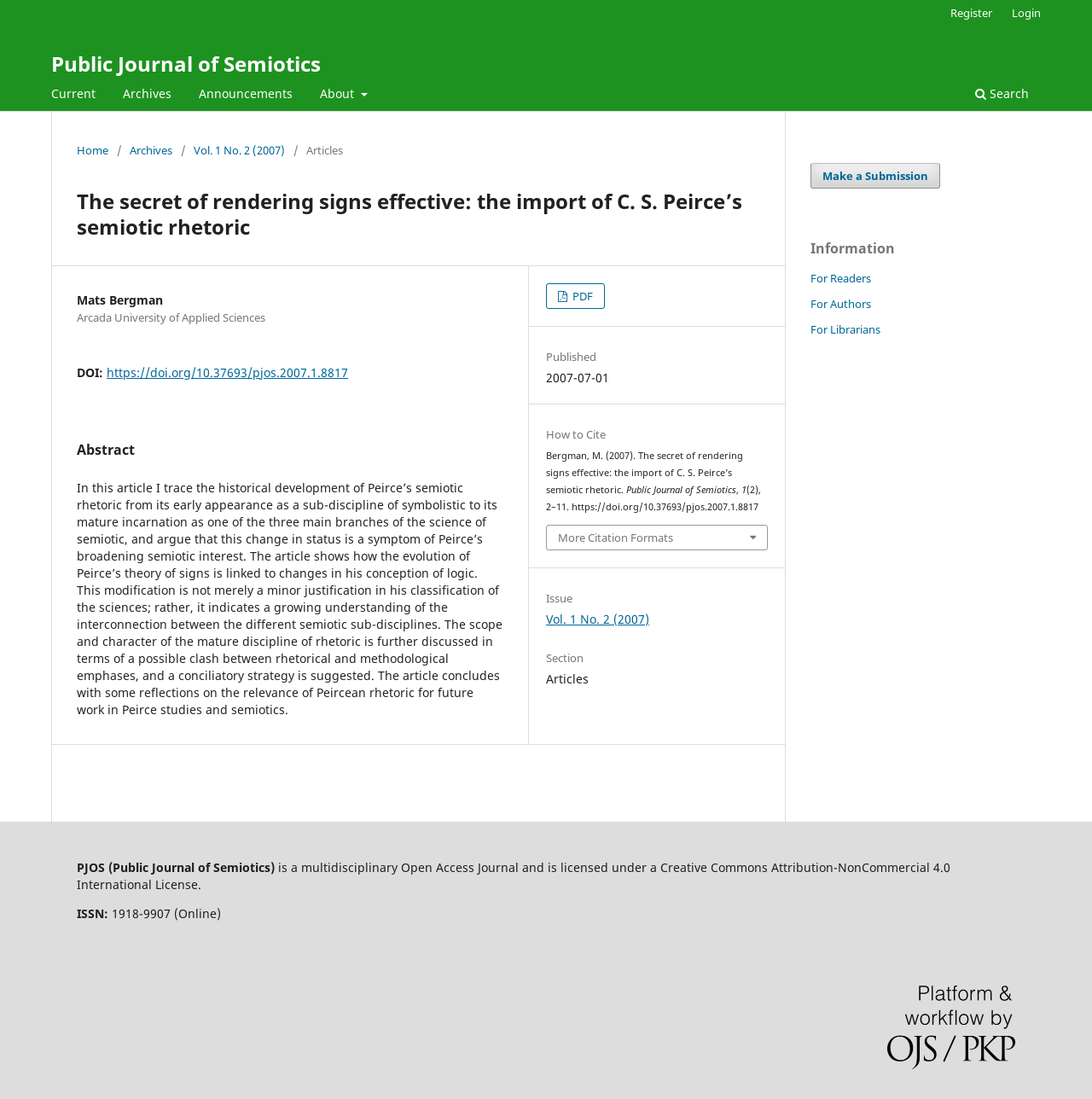Identify and extract the main heading of the webpage.

The secret of rendering signs effective: the import of C. S. Peirce’s semiotic rhetoric